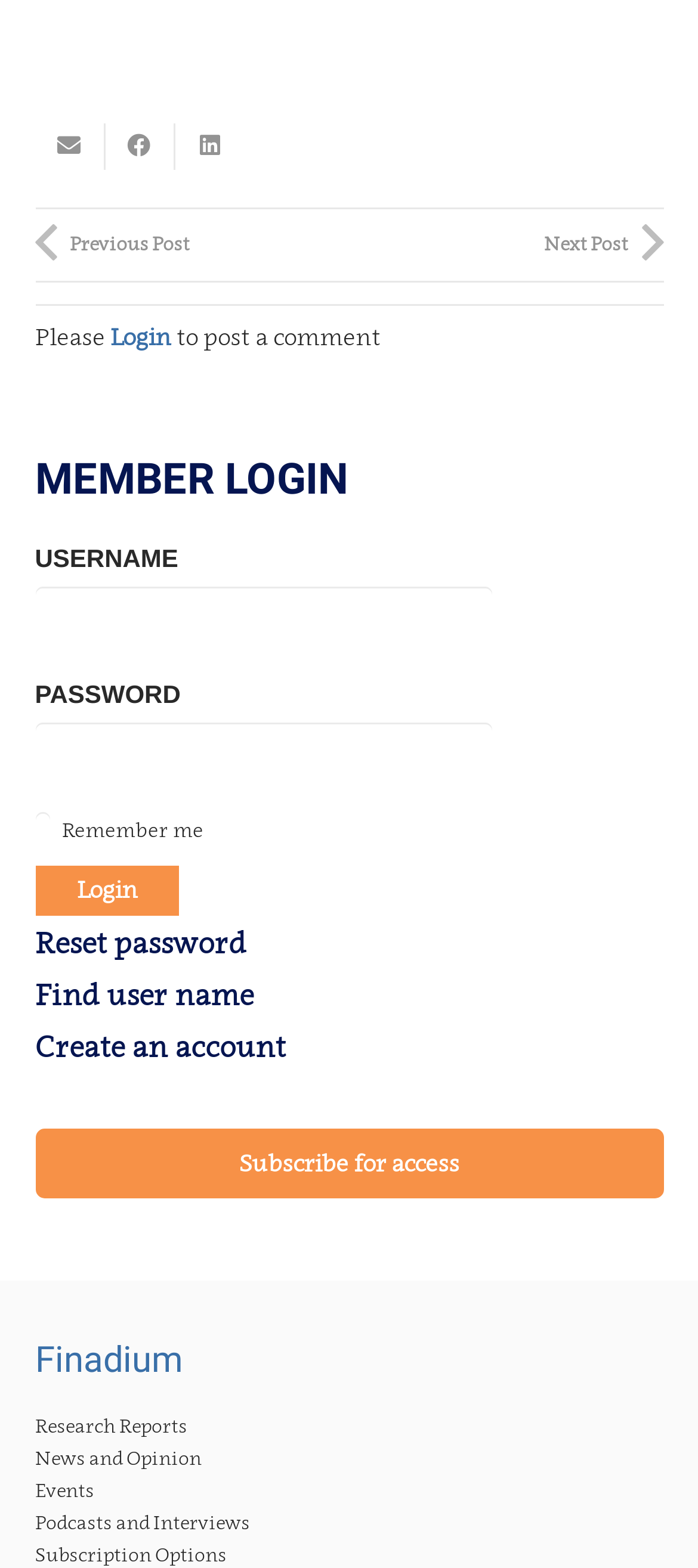Please provide a comprehensive answer to the question below using the information from the image: What is the 'Remember me' checkbox for?

The 'Remember me' checkbox is located in a table row with login credentials, indicating that it is used to save login information for future use. The checkbox is also placed near the 'Login' button, suggesting that it is an optional setting for the login process.